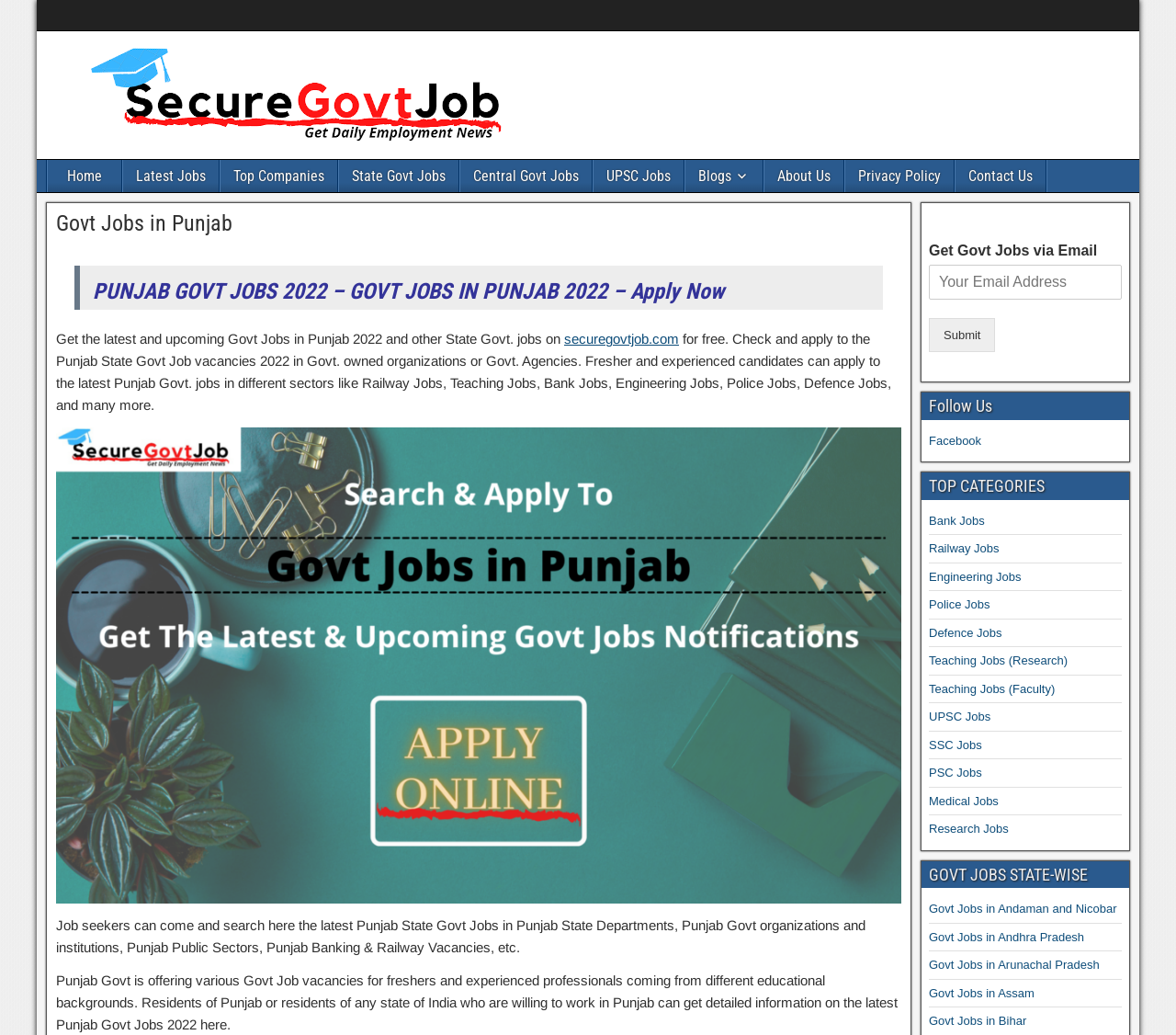Can users apply to jobs on this webpage?
Look at the image and provide a short answer using one word or a phrase.

Yes